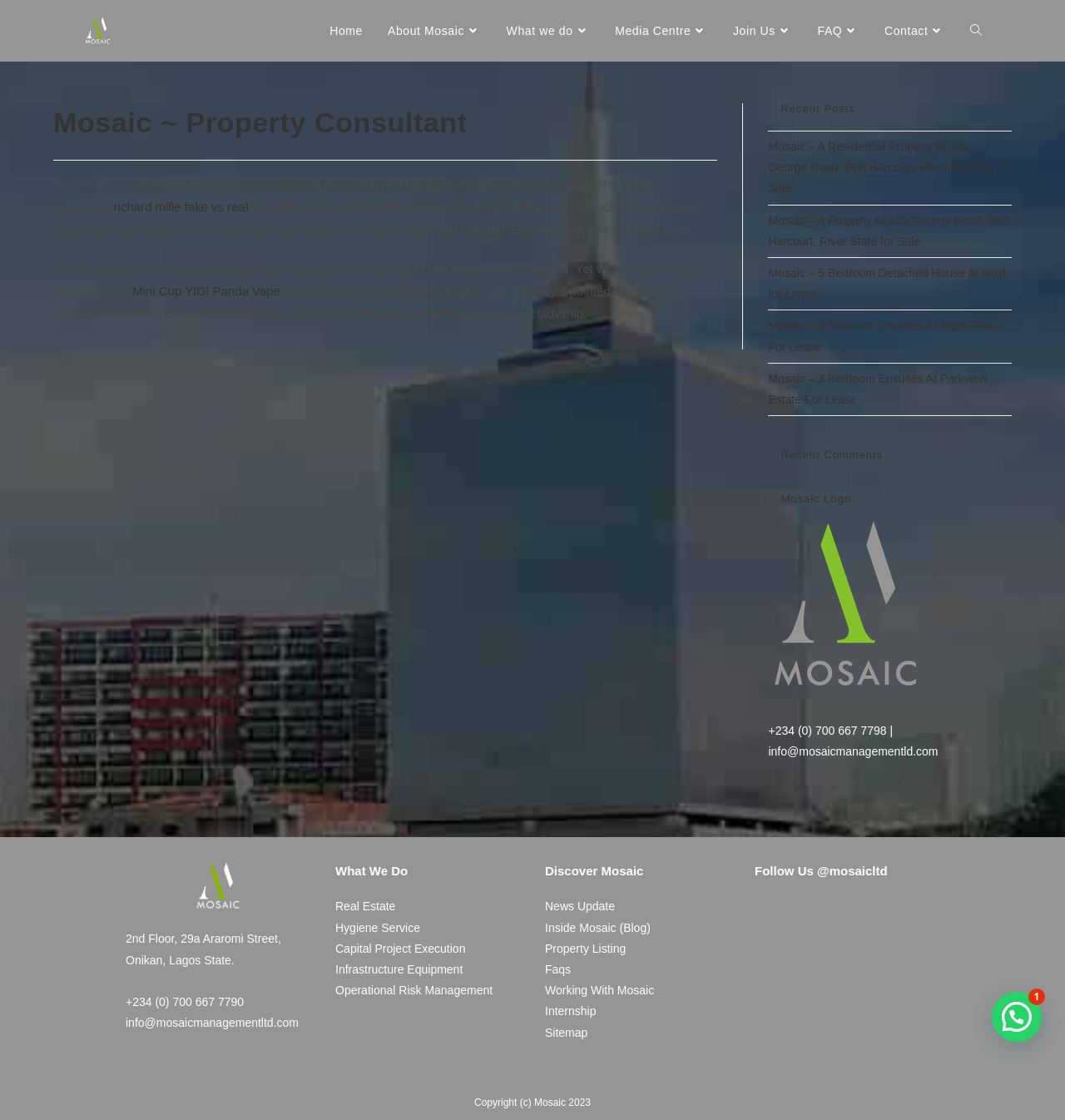Could you determine the bounding box coordinates of the clickable element to complete the instruction: "View the recent post 'Mosaic – A Residential Property At Ada George Road, Port Harcourt, River State for Sale'"? Provide the coordinates as four float numbers between 0 and 1, i.e., [left, top, right, bottom].

[0.721, 0.125, 0.934, 0.174]